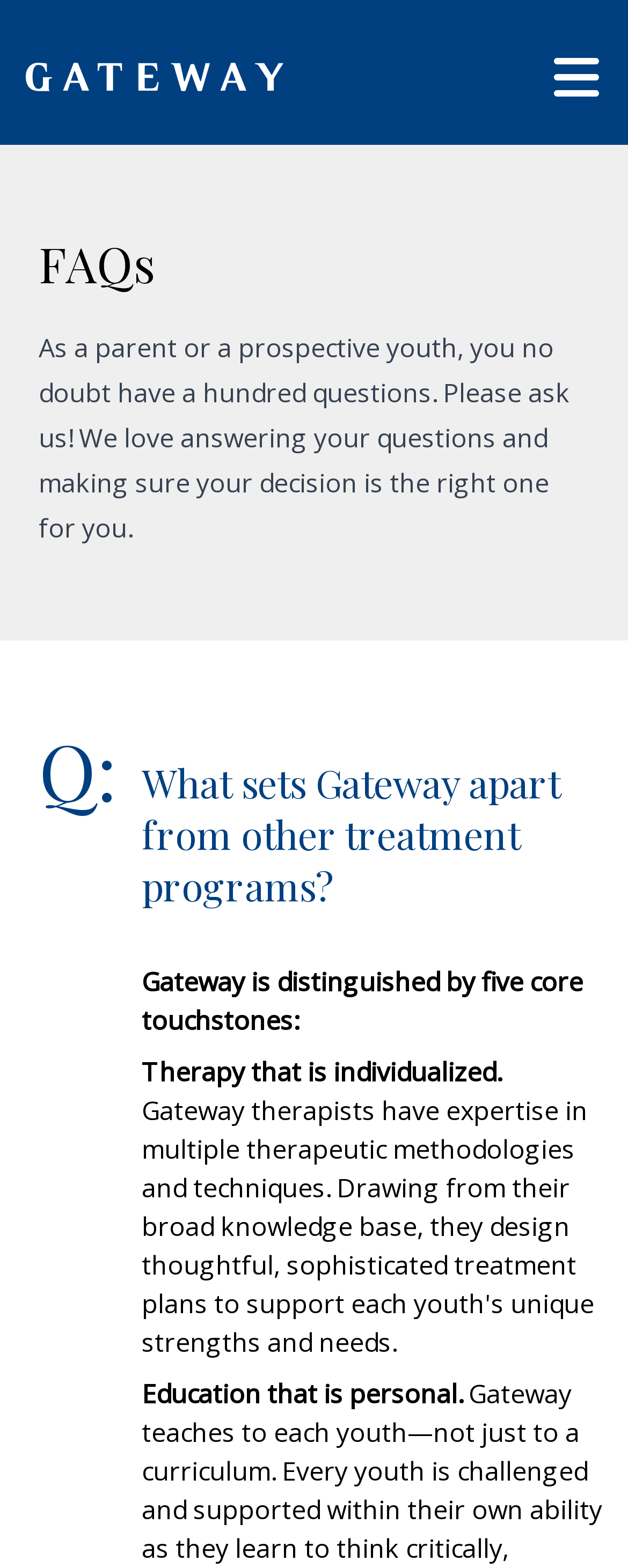Summarize the webpage in an elaborate manner.

The webpage is a FAQs page, with a prominent heading "FAQs" located near the top center of the page. Below the heading, there is a paragraph of text that welcomes users to ask questions and assures them that their questions will be answered. 

On the top left of the page, there is a link accompanied by an image, and on the top right, there is a button accompanied by another image. 

The main content of the page is divided into sections, with the first section asking "What sets Gateway apart from other treatment programs?" This question is followed by a description that highlights five core touchstones that distinguish Gateway. 

The five touchstones are listed below, with each point presented as a separate paragraph. The first touchstone is "Therapy that is individualized", the second is "Education that is personal", and the rest are not explicitly mentioned. These paragraphs are arranged vertically, with the first point located near the middle of the page and the subsequent points below it.